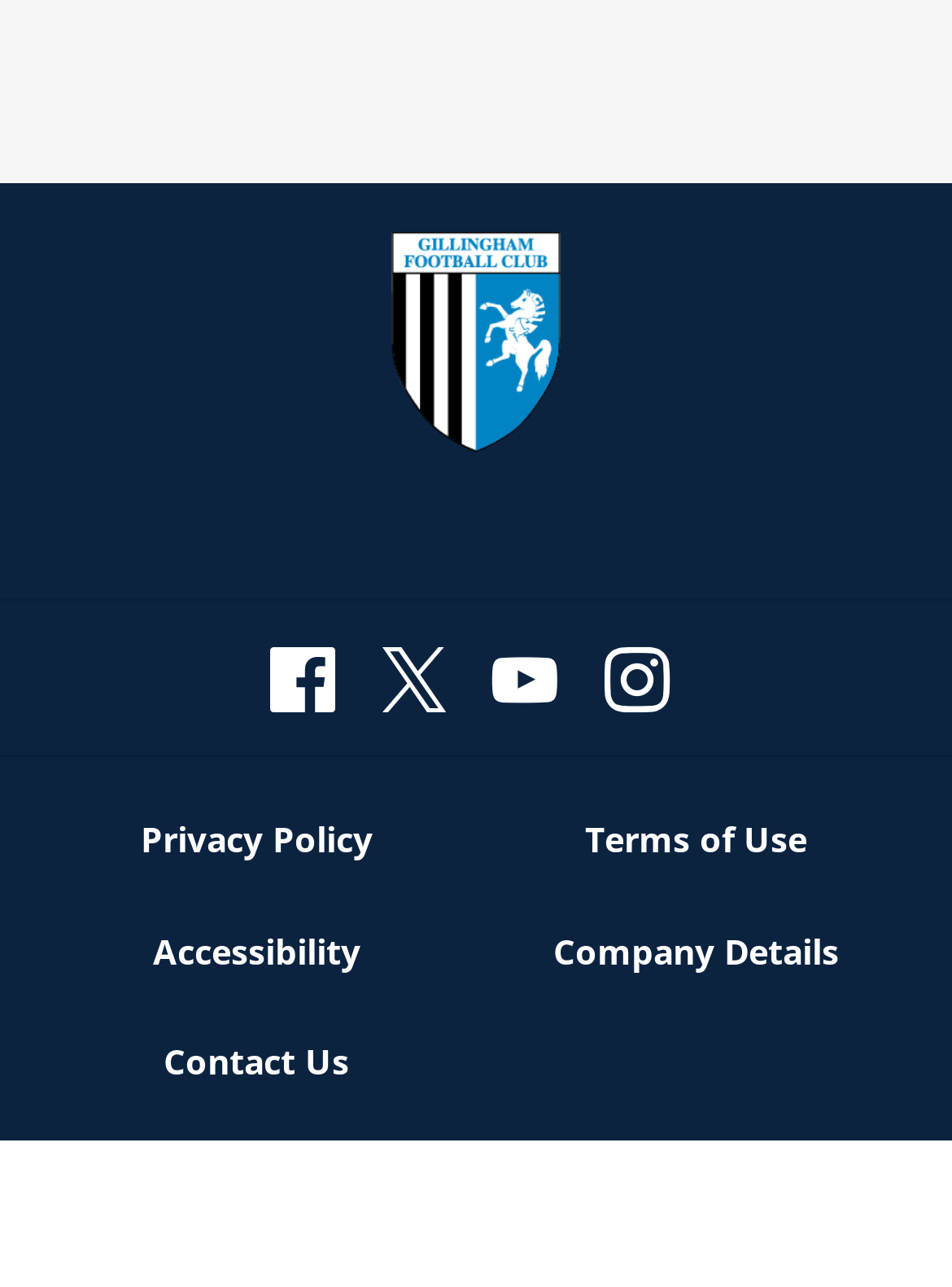Please identify the bounding box coordinates of the element I should click to complete this instruction: 'Visit YouTube'. The coordinates should be given as four float numbers between 0 and 1, like this: [left, top, right, bottom].

[0.517, 0.495, 0.586, 0.567]